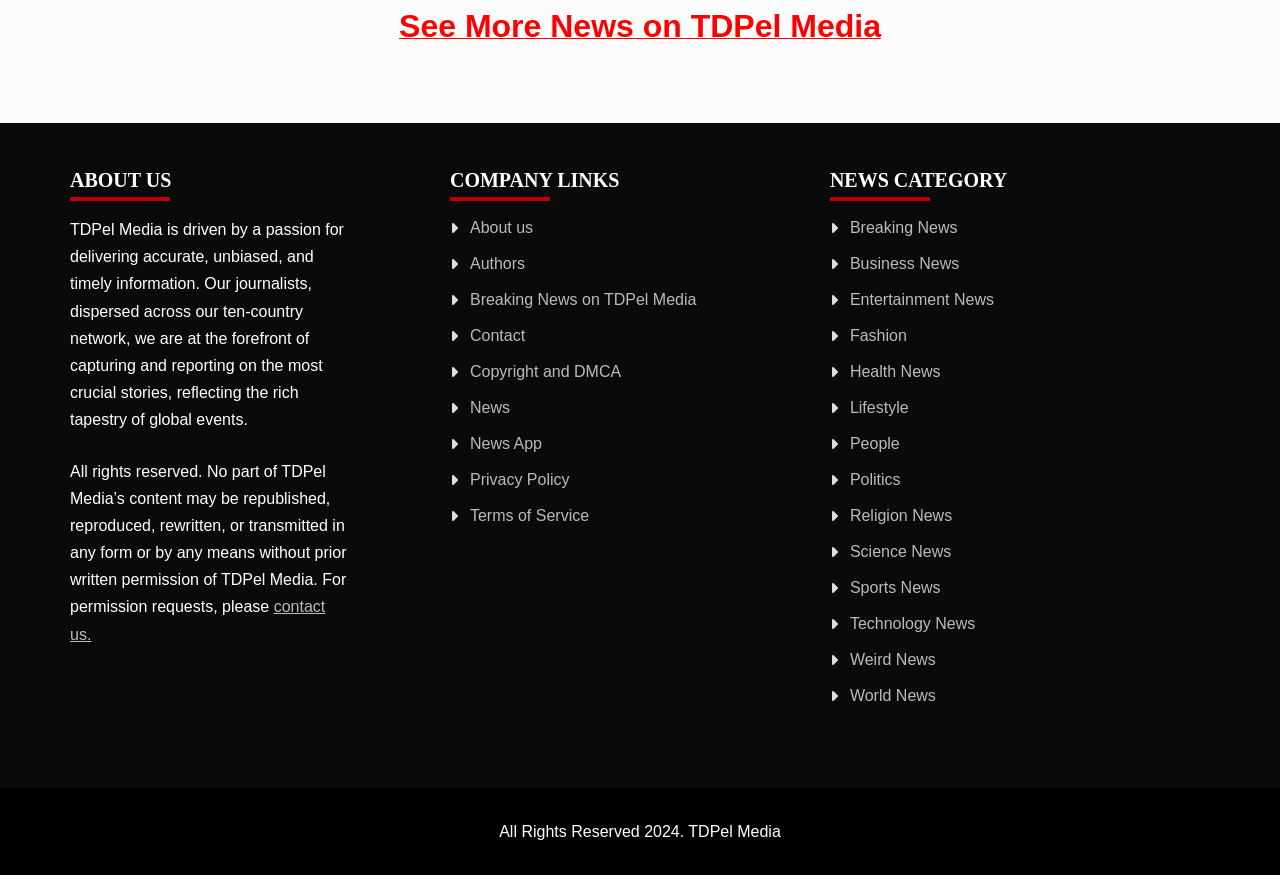What is the name of the media company?
Please use the image to provide an in-depth answer to the question.

The name of the media company can be found in the 'ABOUT US' section, where it is stated that 'TDPel Media is driven by a passion for delivering accurate, unbiased, and timely information.'